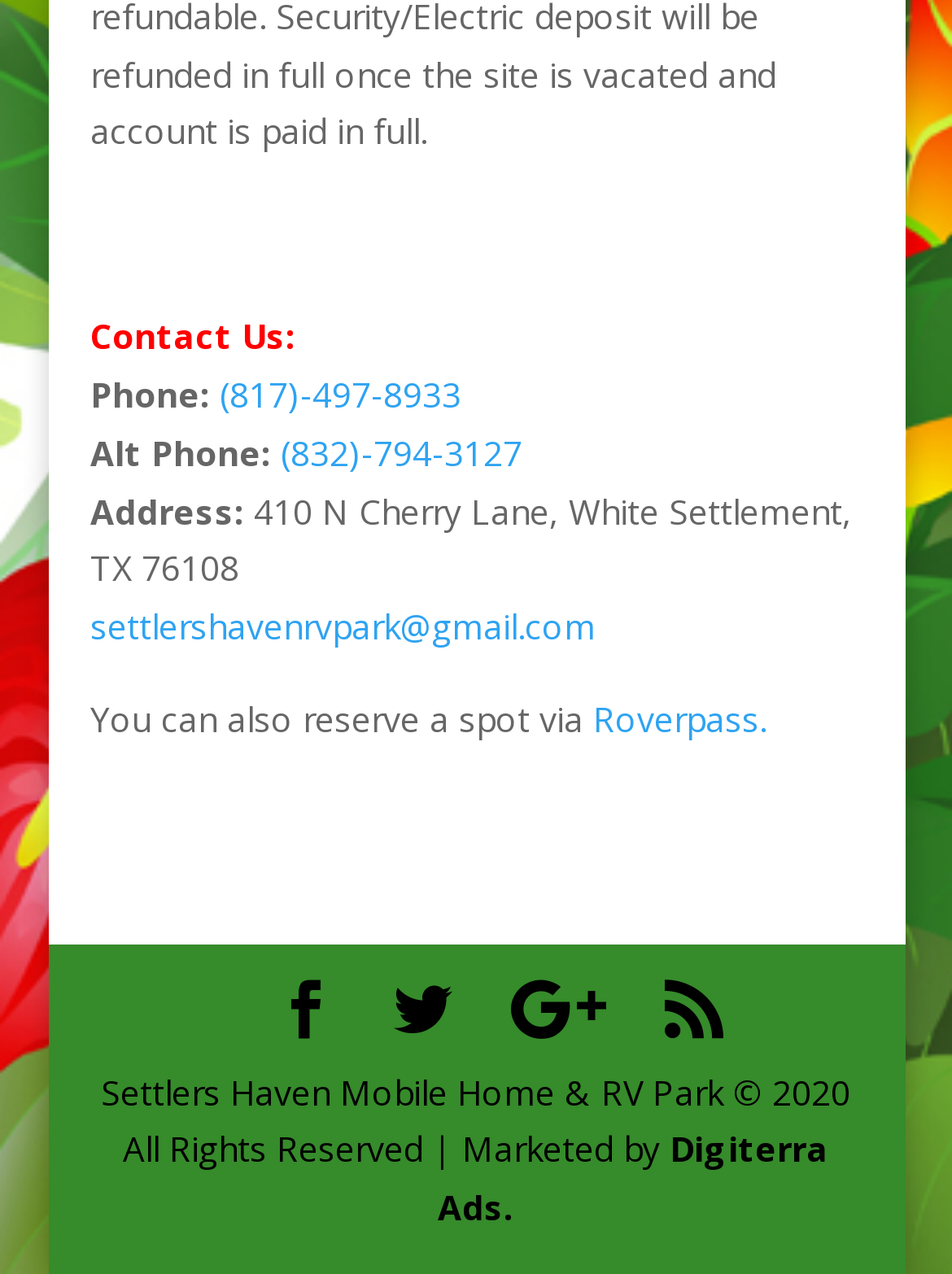Determine the bounding box coordinates of the clickable element necessary to fulfill the instruction: "View Company information". Provide the coordinates as four float numbers within the 0 to 1 range, i.e., [left, top, right, bottom].

None